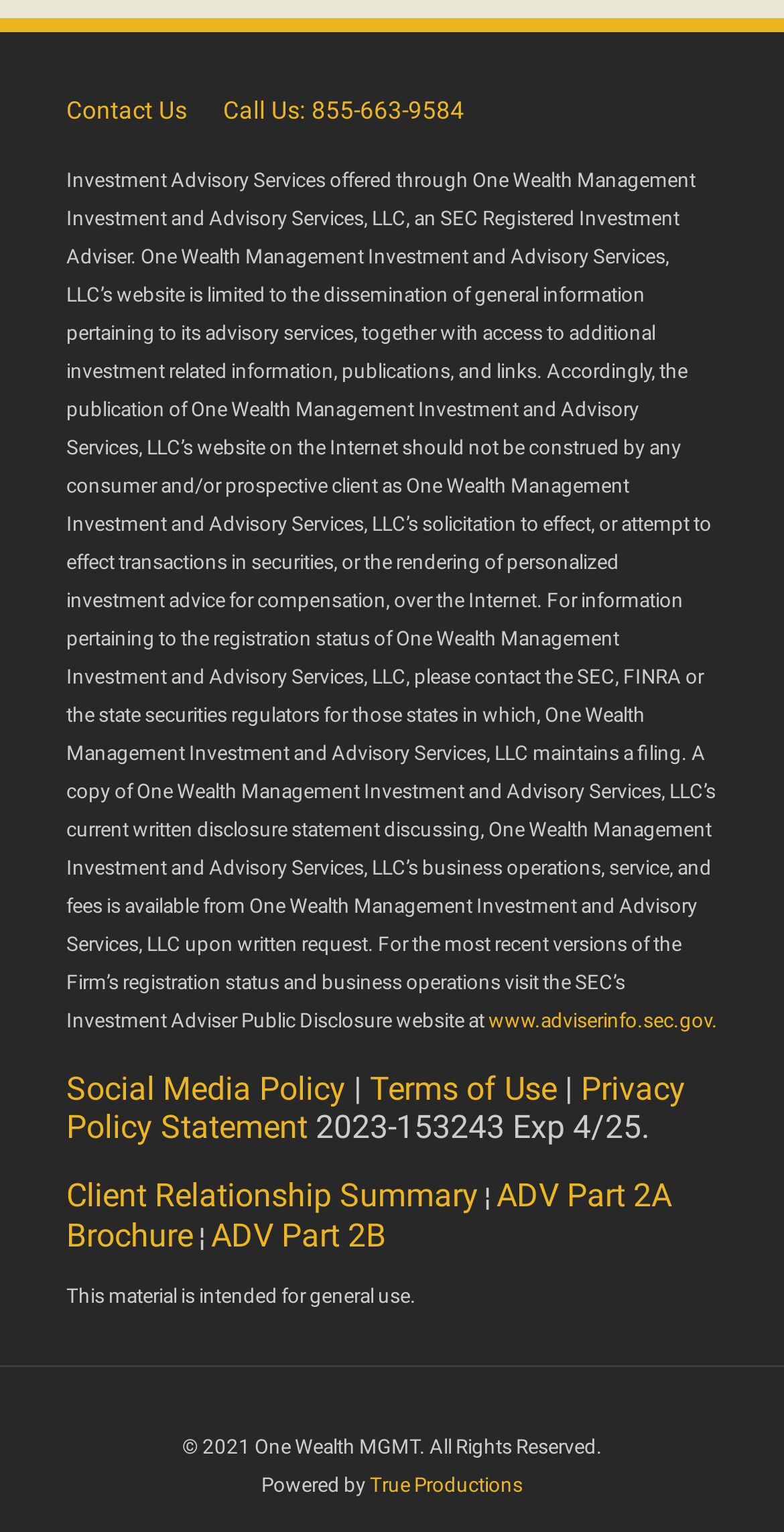Please locate the bounding box coordinates for the element that should be clicked to achieve the following instruction: "Contact Us". Ensure the coordinates are given as four float numbers between 0 and 1, i.e., [left, top, right, bottom].

[0.085, 0.063, 0.238, 0.081]